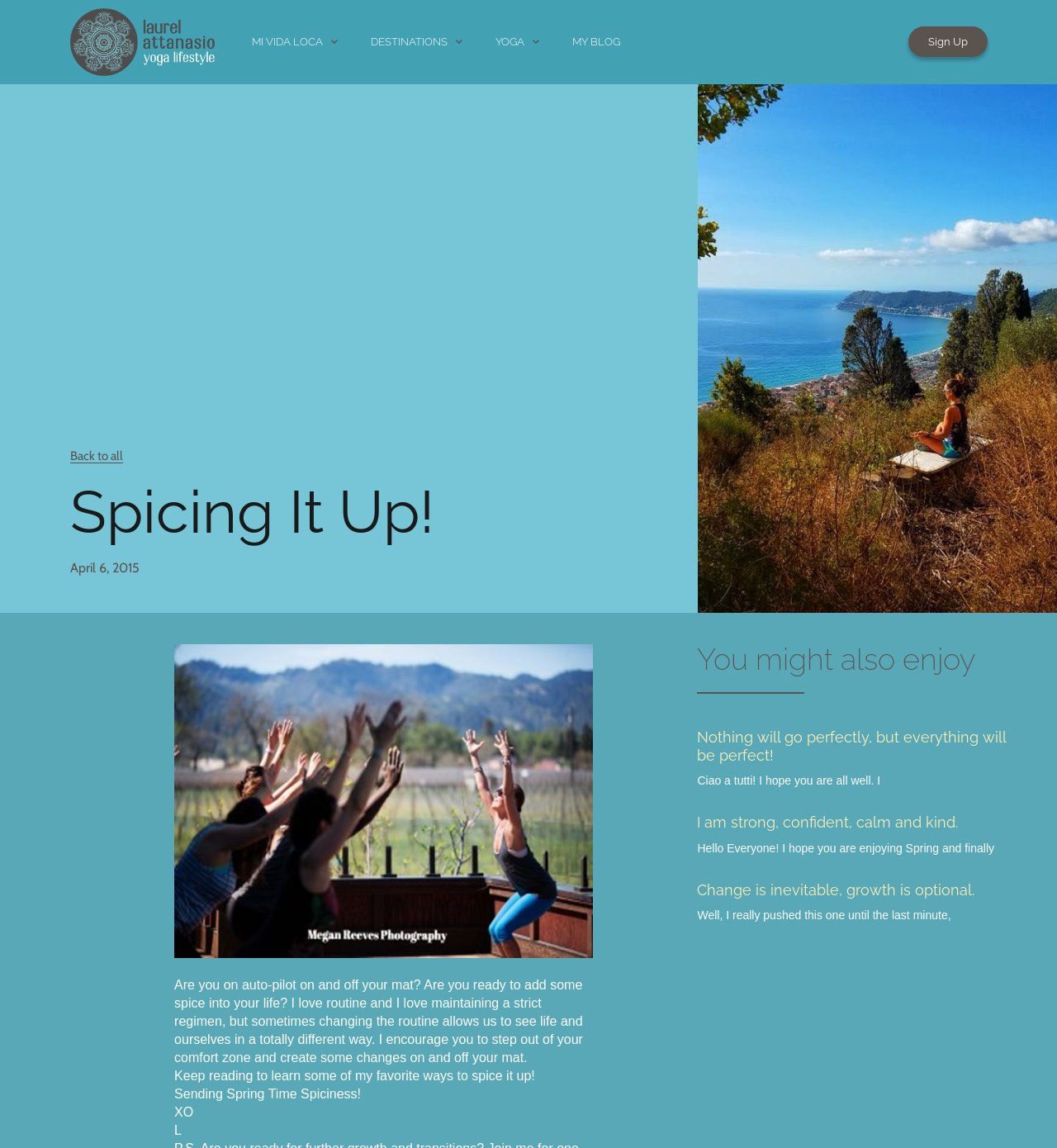Describe the webpage meticulously, covering all significant aspects.

This webpage is titled "Spicing It Up! - Laurel Attanasio Yoga Lifestyle". At the top, there are five links: "MI VIDA LOCA", "DESTINATIONS", "YOGA", "MY BLOG", and "Sign Up", which are positioned horizontally across the page. Below these links, there is a heading "Spicing It Up!" followed by a timestamp "April 6, 2015".

On the left side of the page, there is a large image, and next to it, there are four paragraphs of text. The first paragraph discusses the importance of changing one's routine and stepping out of their comfort zone. The second paragraph invites the reader to continue reading to learn about the author's favorite ways to "spice it up". The third paragraph is a brief message, "Sending Spring Time Spiciness!", and the fourth paragraph is a signature, "XO".

On the right side of the page, there is a section titled "You might also enjoy", which contains three articles. Each article has a heading and a brief summary. The headings are "Nothing will go perfectly, but everything will be perfect!", "I am strong, confident, calm and kind.", and "Change is inevitable, growth is optional.".